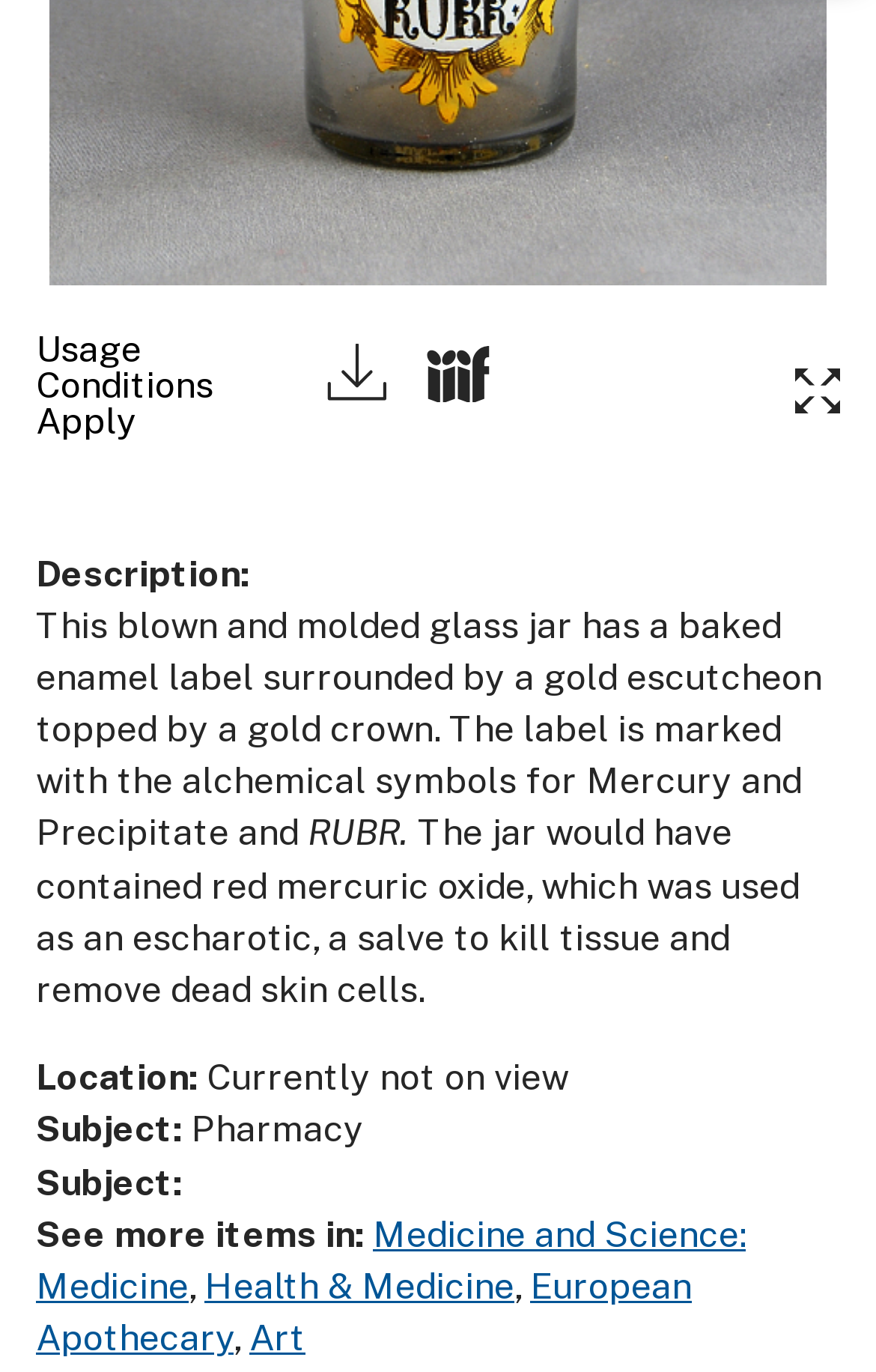Please specify the bounding box coordinates of the region to click in order to perform the following instruction: "Enlarge image".

[0.908, 0.268, 0.959, 0.305]